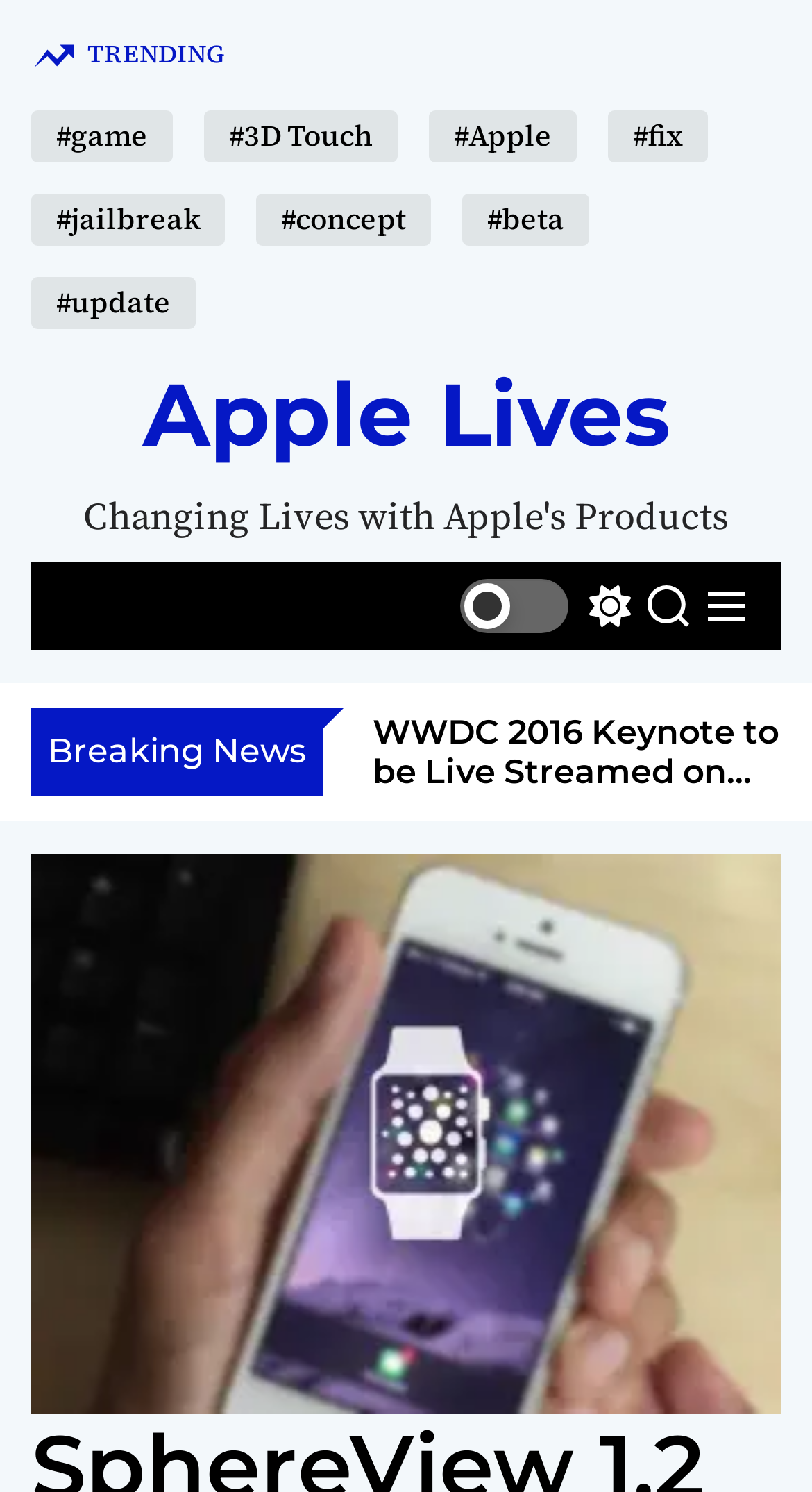Use a single word or phrase to answer the question:
What is the first trending topic?

Game